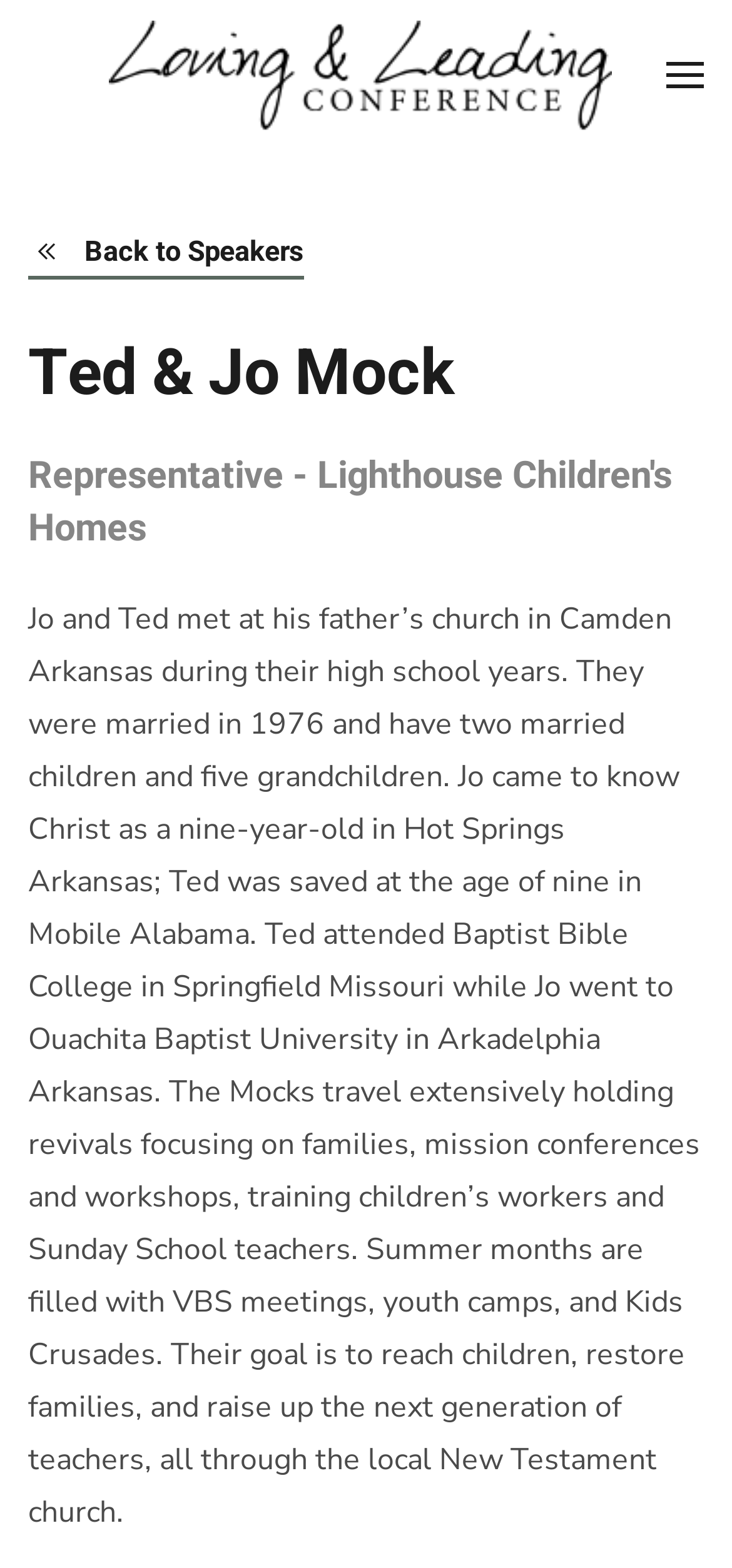Give a succinct answer to this question in a single word or phrase: 
How did Ted and Jo meet?

At his father's church